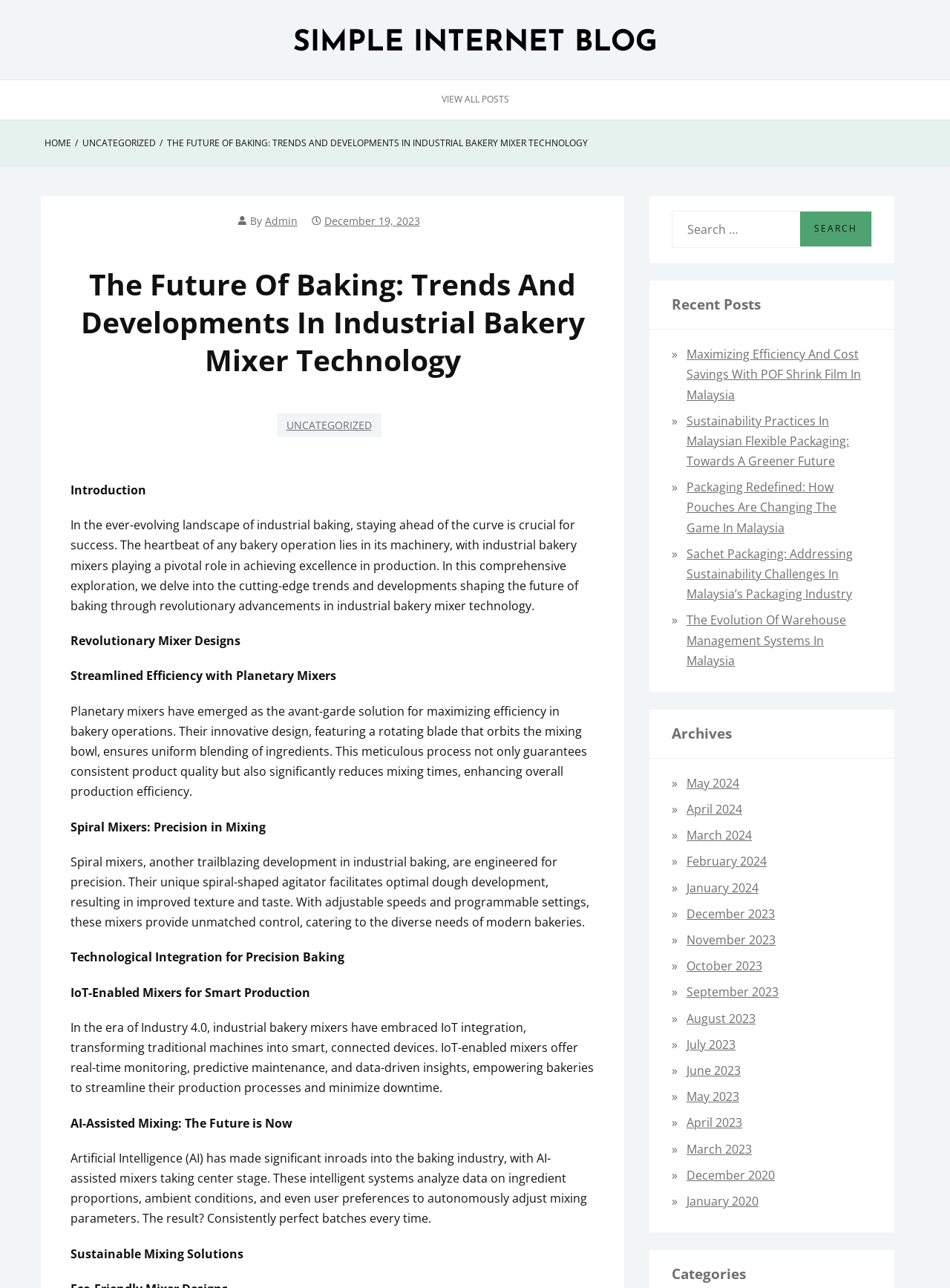Can you look at the image and give a comprehensive answer to the question:
What is the main topic of this webpage?

Based on the webpage content, the main topic is about the trends and developments in industrial bakery mixer technology, which is evident from the heading 'The Future of Baking: Trends and Developments in Industrial Bakery Mixer Technology' and the subsequent paragraphs discussing various aspects of industrial bakery mixers.